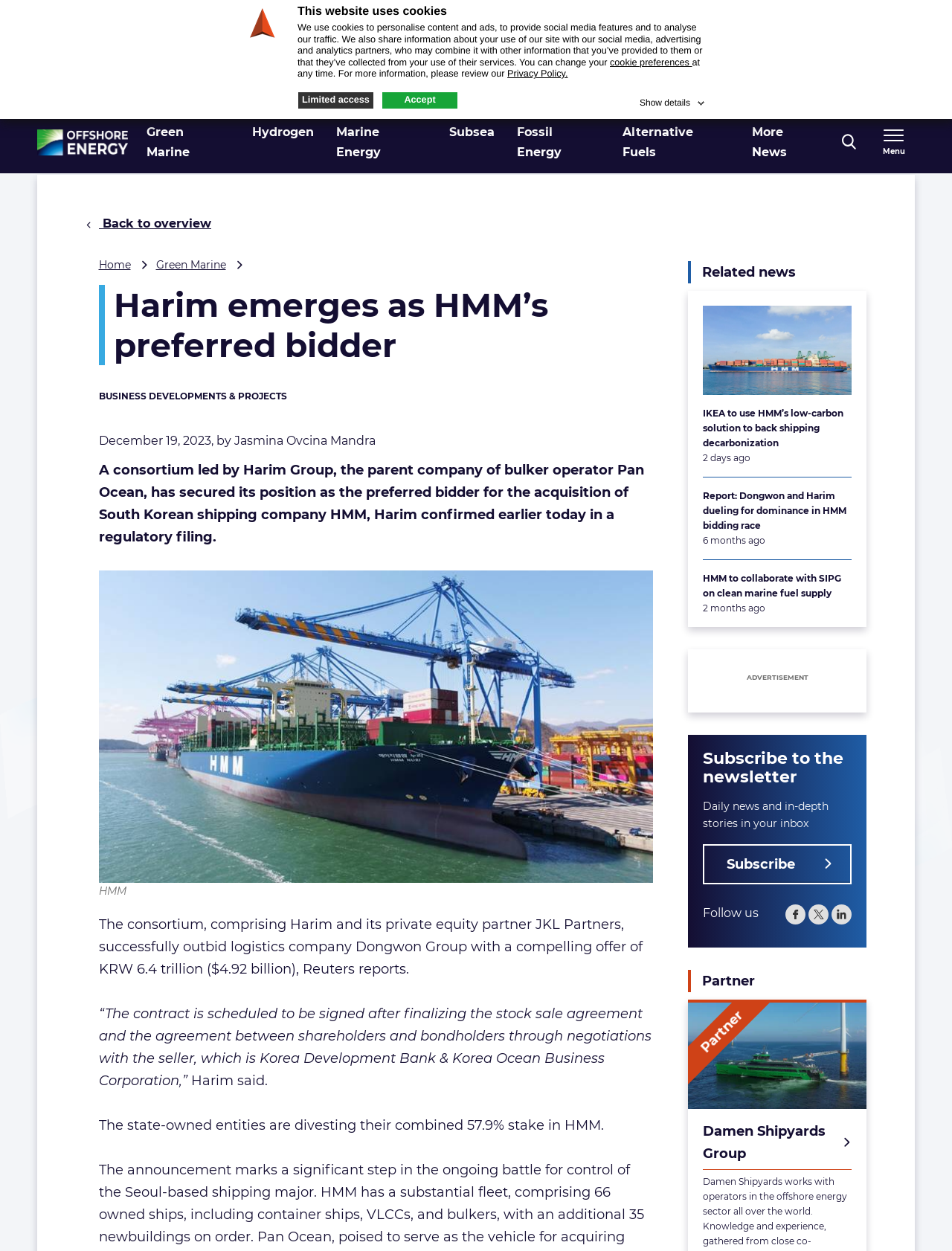Find the bounding box of the element with the following description: "Marine Energy". The coordinates must be four float numbers between 0 and 1, formatted as [left, top, right, bottom].

[0.342, 0.089, 0.46, 0.139]